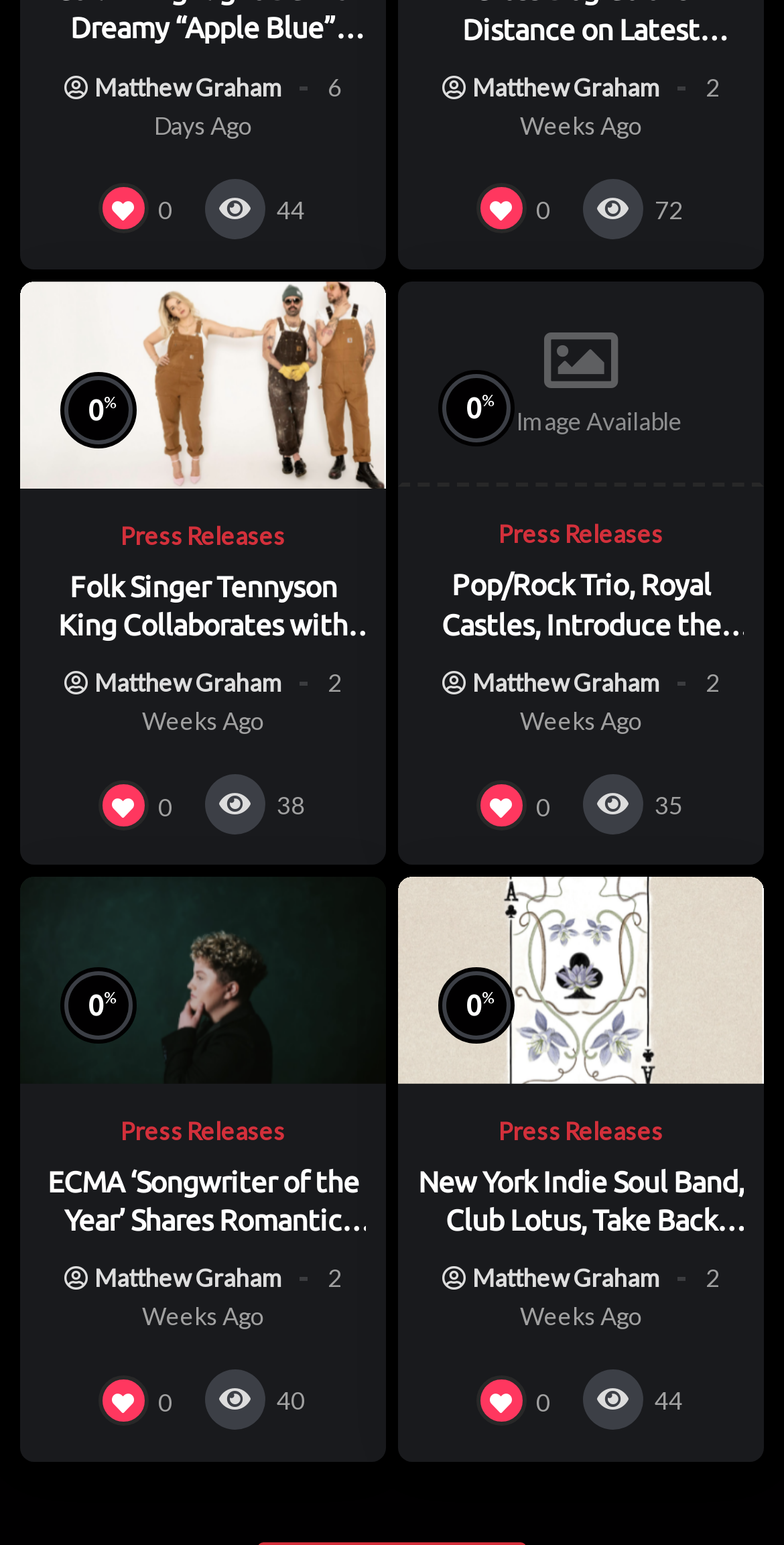Based on the image, provide a detailed and complete answer to the question: 
What is the category of the fourth article?

I analyzed the fourth article element and found a link element with the text 'Press Releases', which suggests that this is the category or section of the article.